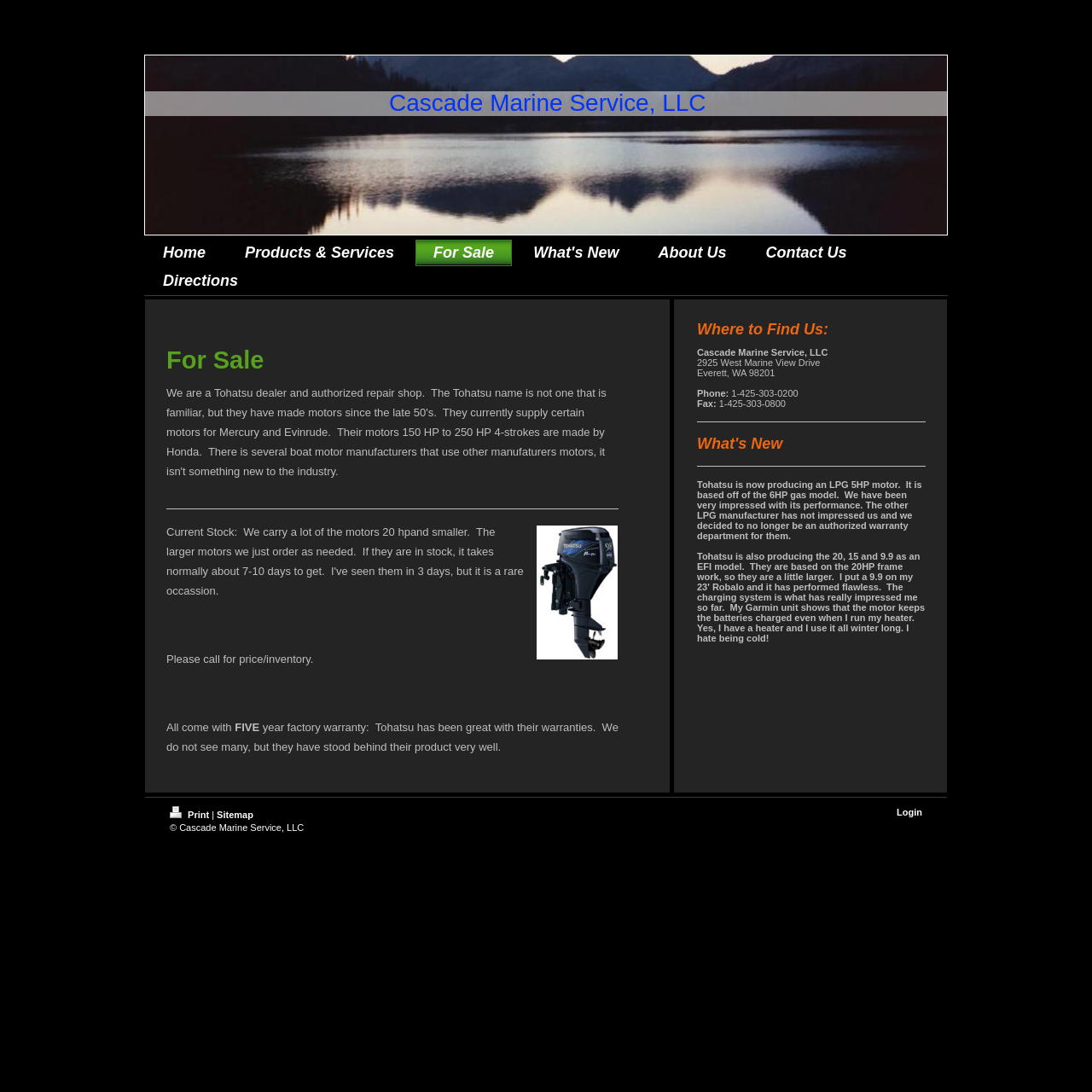Locate the bounding box coordinates of the clickable region necessary to complete the following instruction: "Login to the website". Provide the coordinates in the format of four float numbers between 0 and 1, i.e., [left, top, right, bottom].

[0.821, 0.739, 0.845, 0.748]